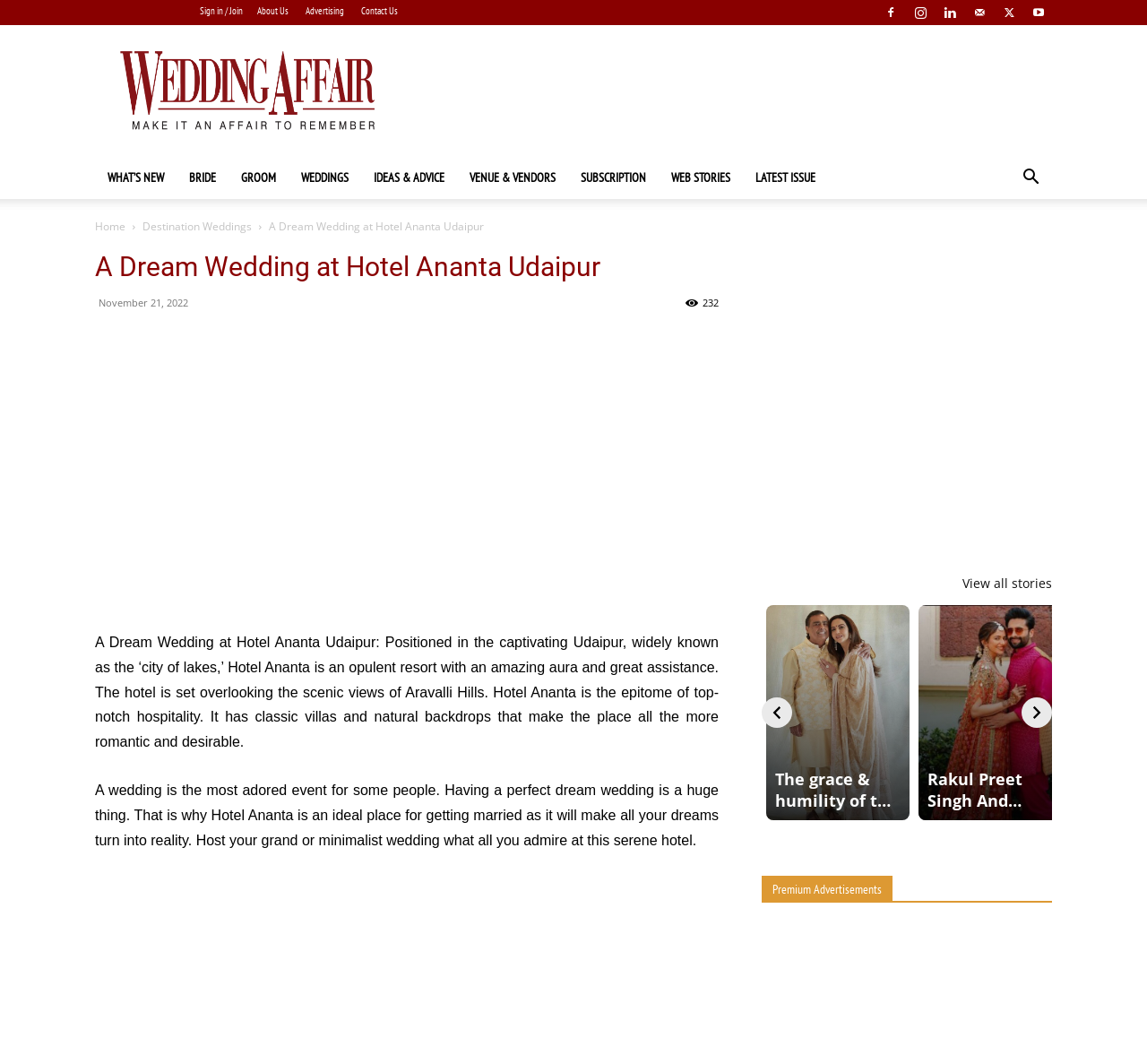Extract the bounding box of the UI element described as: "aria-label="Advertisement" name="aswift_0" title="Advertisement"".

[0.664, 0.23, 0.898, 0.483]